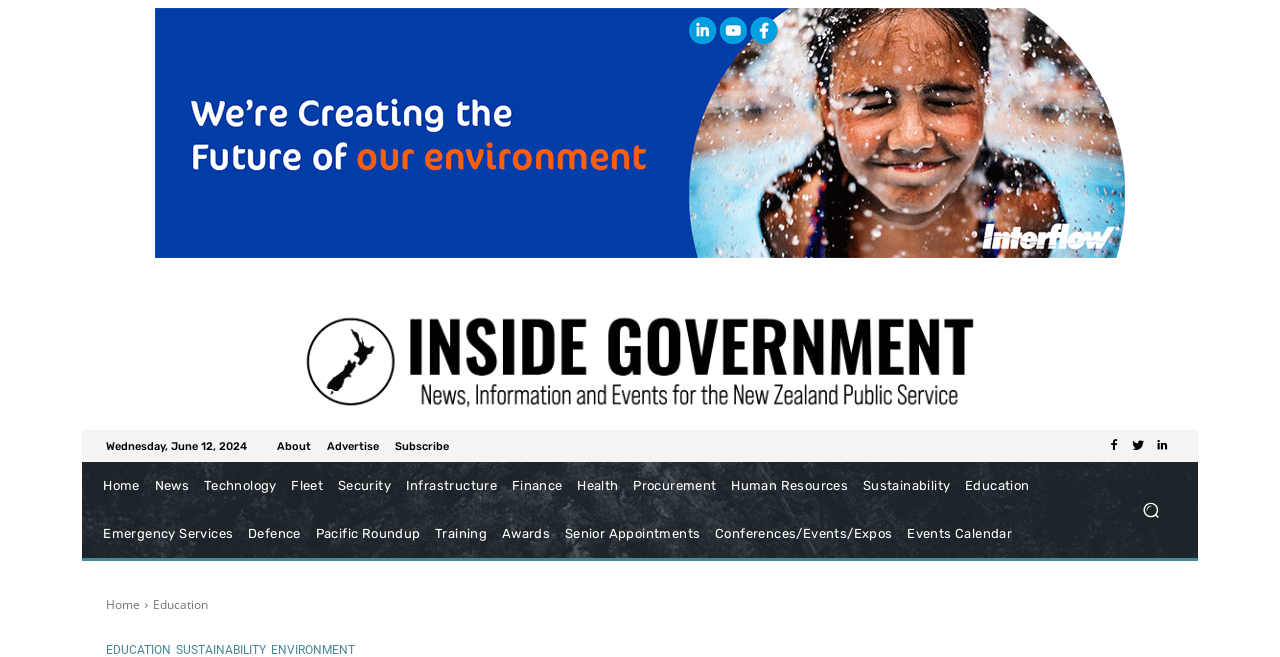Identify the bounding box coordinates of the section to be clicked to complete the task described by the following instruction: "Click the logo". The coordinates should be four float numbers between 0 and 1, formatted as [left, top, right, bottom].

[0.083, 0.438, 0.917, 0.655]